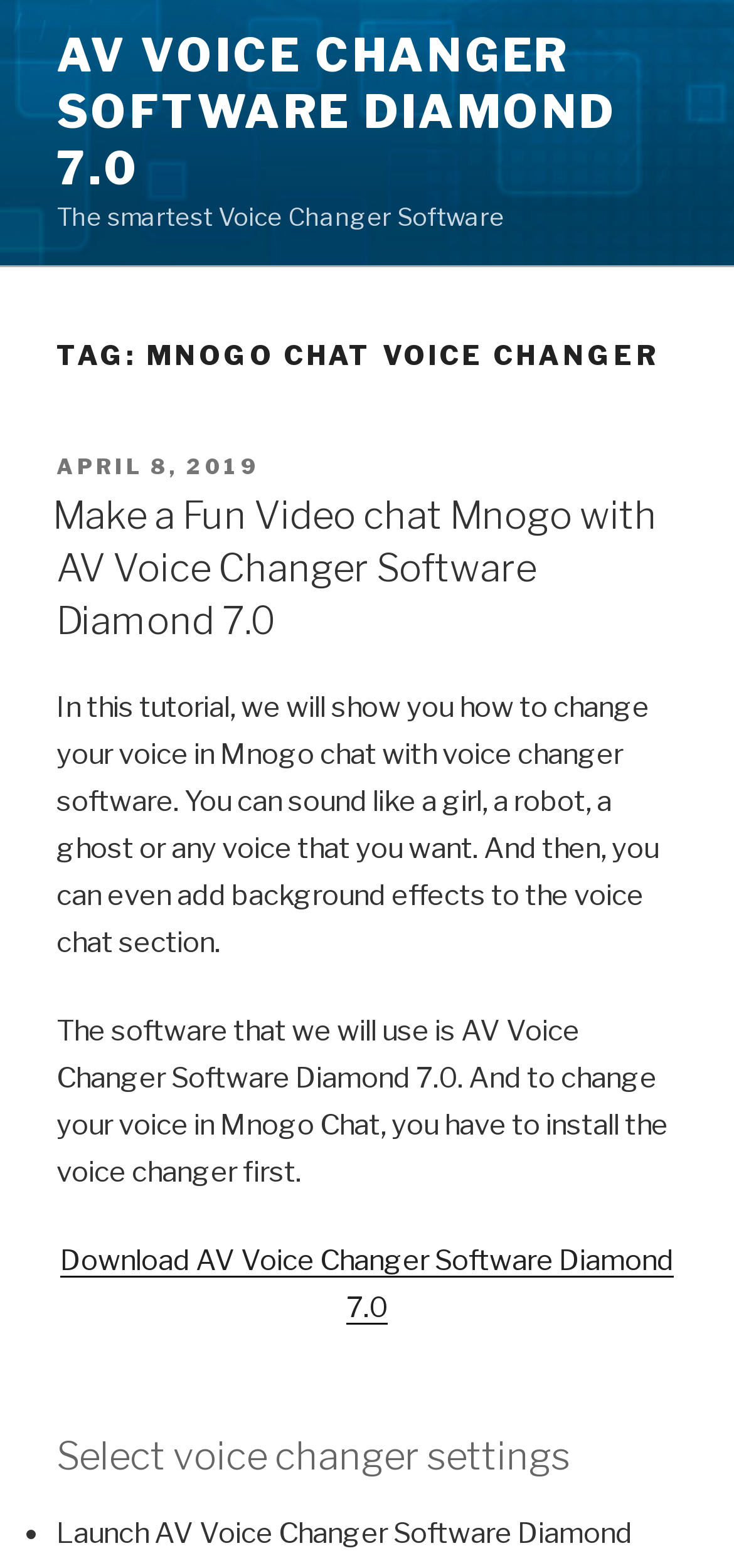Respond to the following question using a concise word or phrase: 
What is the software used for voice changing?

AV Voice Changer Software Diamond 7.0